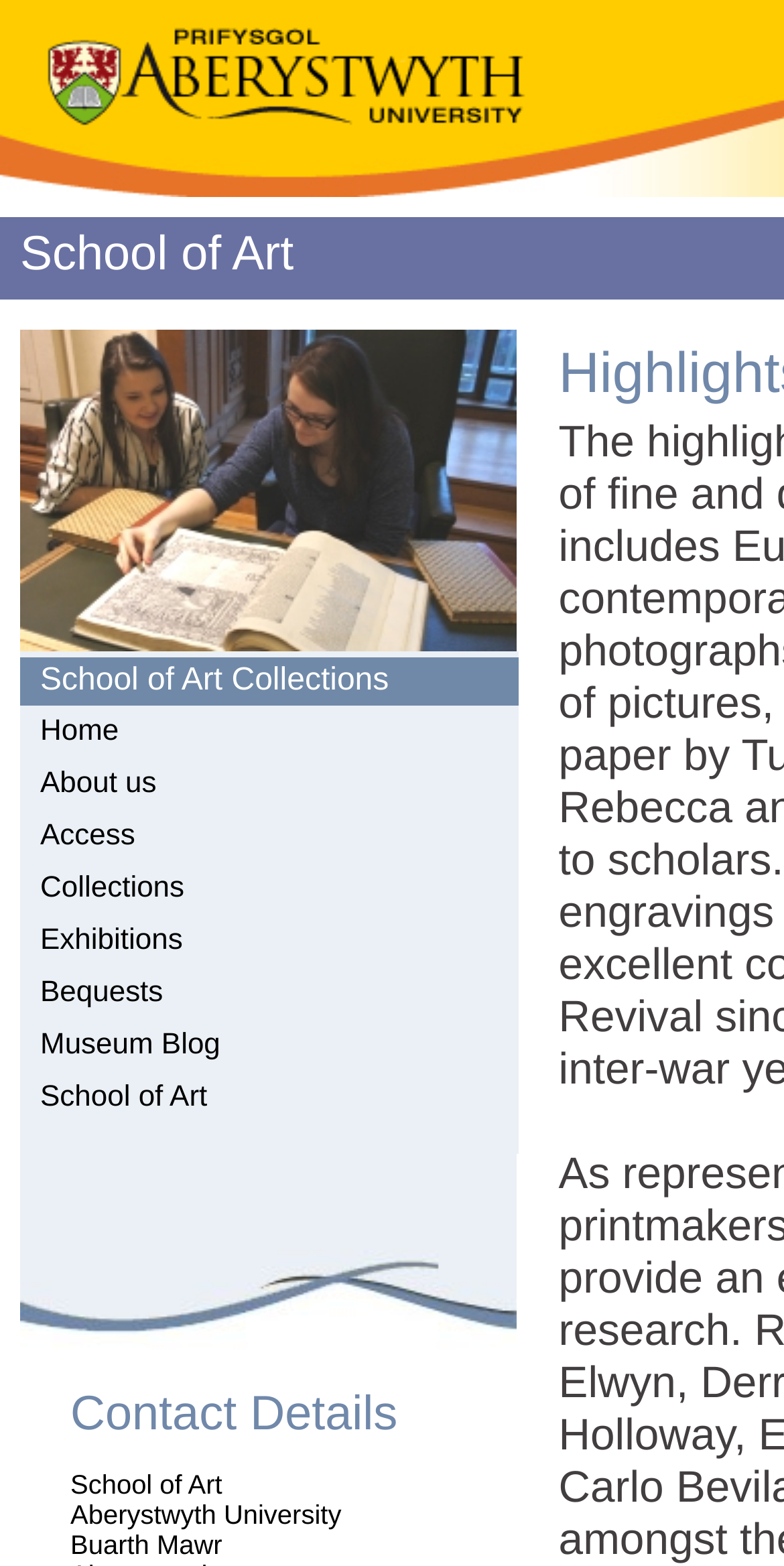Please identify the coordinates of the bounding box that should be clicked to fulfill this instruction: "read Contact Details".

[0.09, 0.879, 0.661, 0.922]